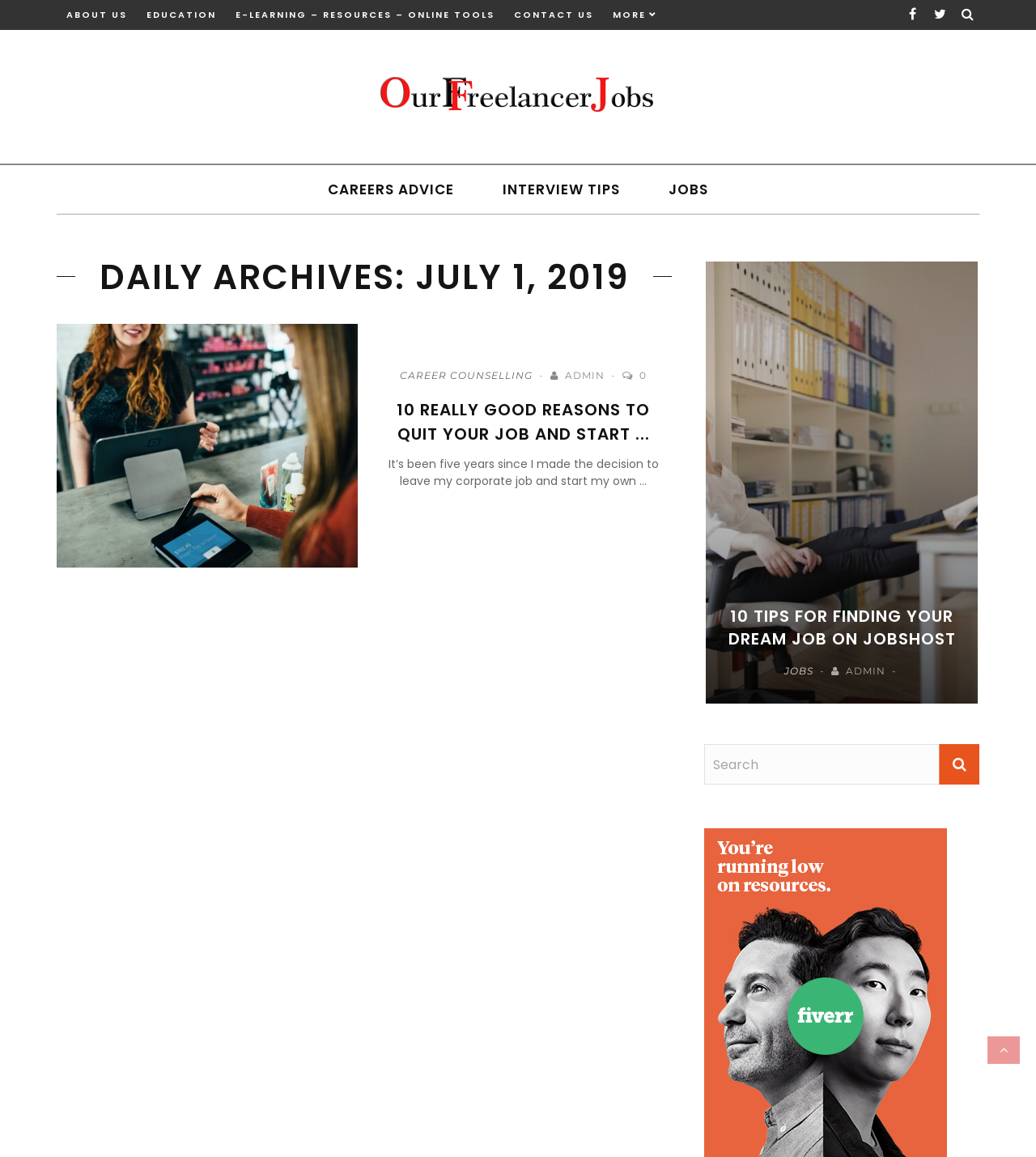Give a one-word or short phrase answer to the question: 
What is the purpose of the textbox at the bottom right?

Search